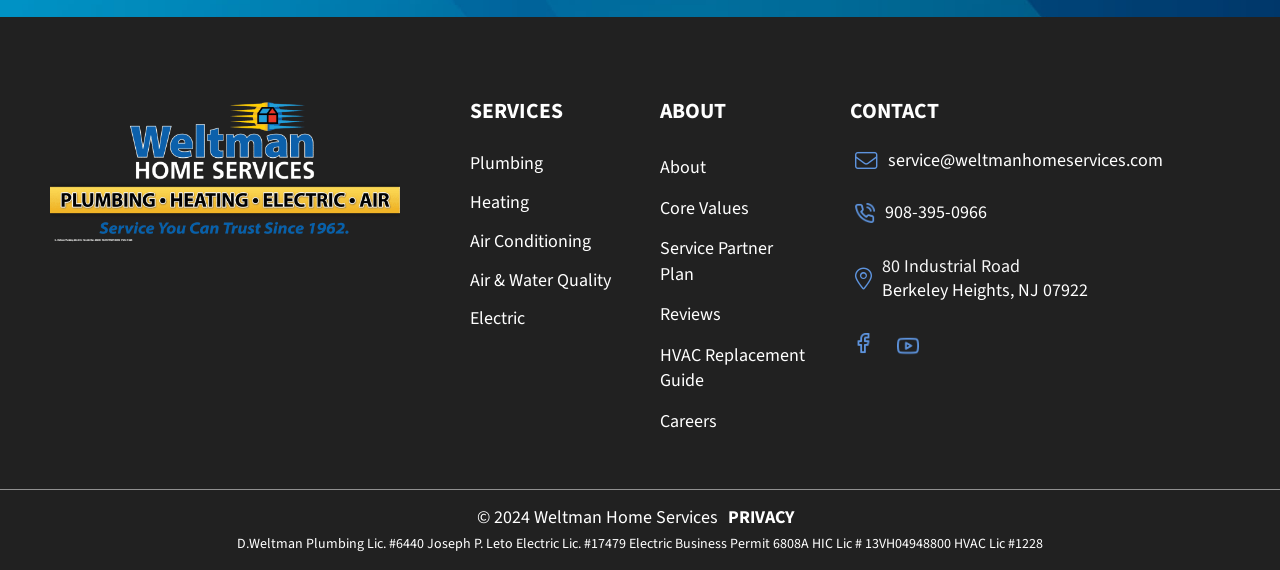Please answer the following question using a single word or phrase: How many links are there in the ABOUT section?

6